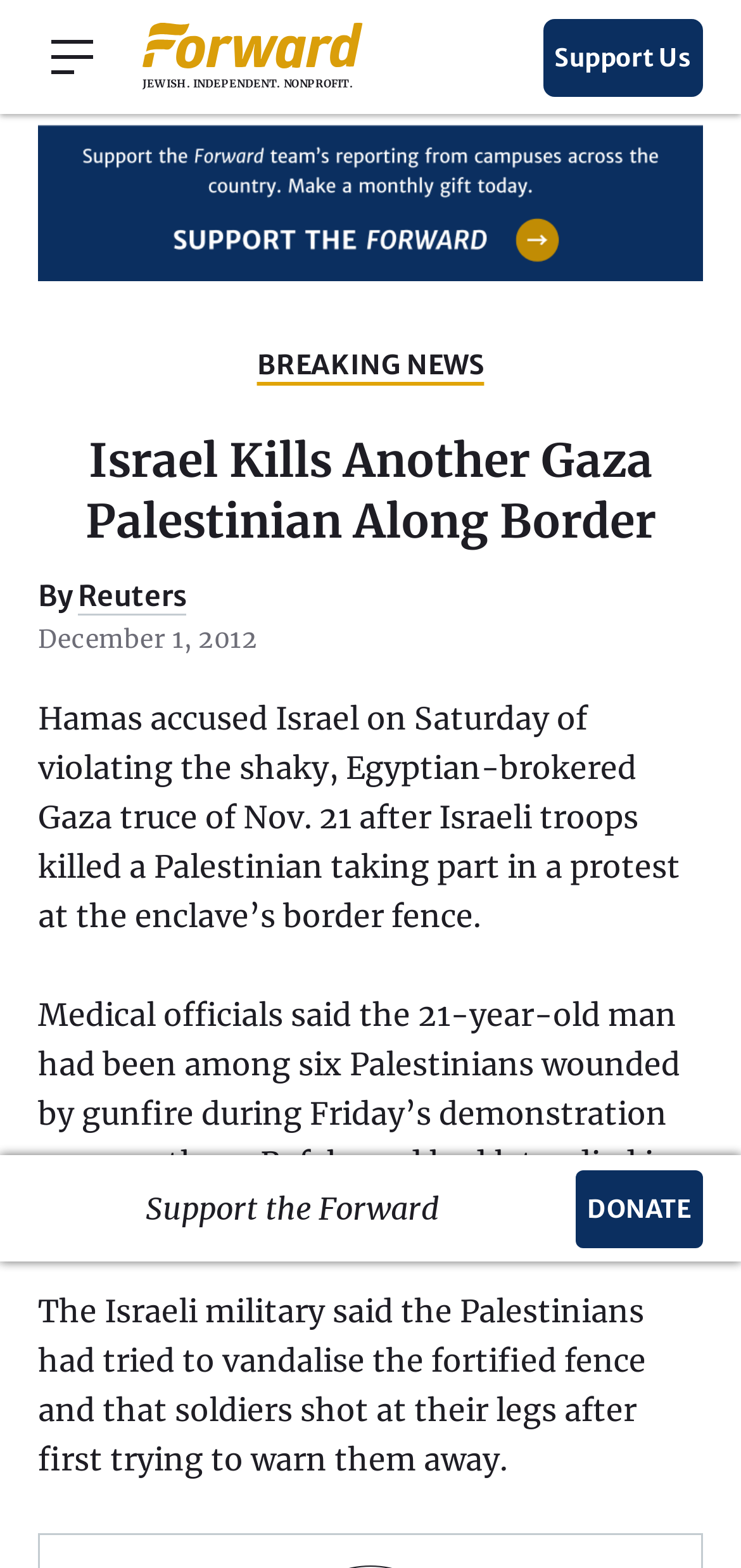Please identify the bounding box coordinates of the region to click in order to complete the given instruction: "Search the Forward". The coordinates should be four float numbers between 0 and 1, i.e., [left, top, right, bottom].

[0.0, 0.076, 0.028, 0.125]